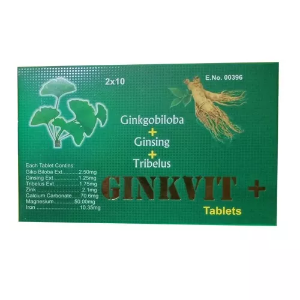Offer a detailed narrative of the image's content.

The image showcases a product packaging for "Ginkvit +" tablets, prominently featuring the name in bold, capital letters against a vibrant green background. The packaging highlights the key ingredients: Ginkgobiloba, Ginseng, and Tribulus, indicating its purpose as a dietary supplement. Detailed information about the composition of each tablet is also displayed, listing the specific quantities of active ingredients, including ginkgo biloba extract, ginseng extract, and essential minerals such as zinc, magnesium, and iron. The packaging suggests a focus on promoting a youthful lifestyle and aiding in various health functions, with a total of 20 tablets included in the pack. This product aims to cater to individuals seeking natural health benefits and improved well-being.